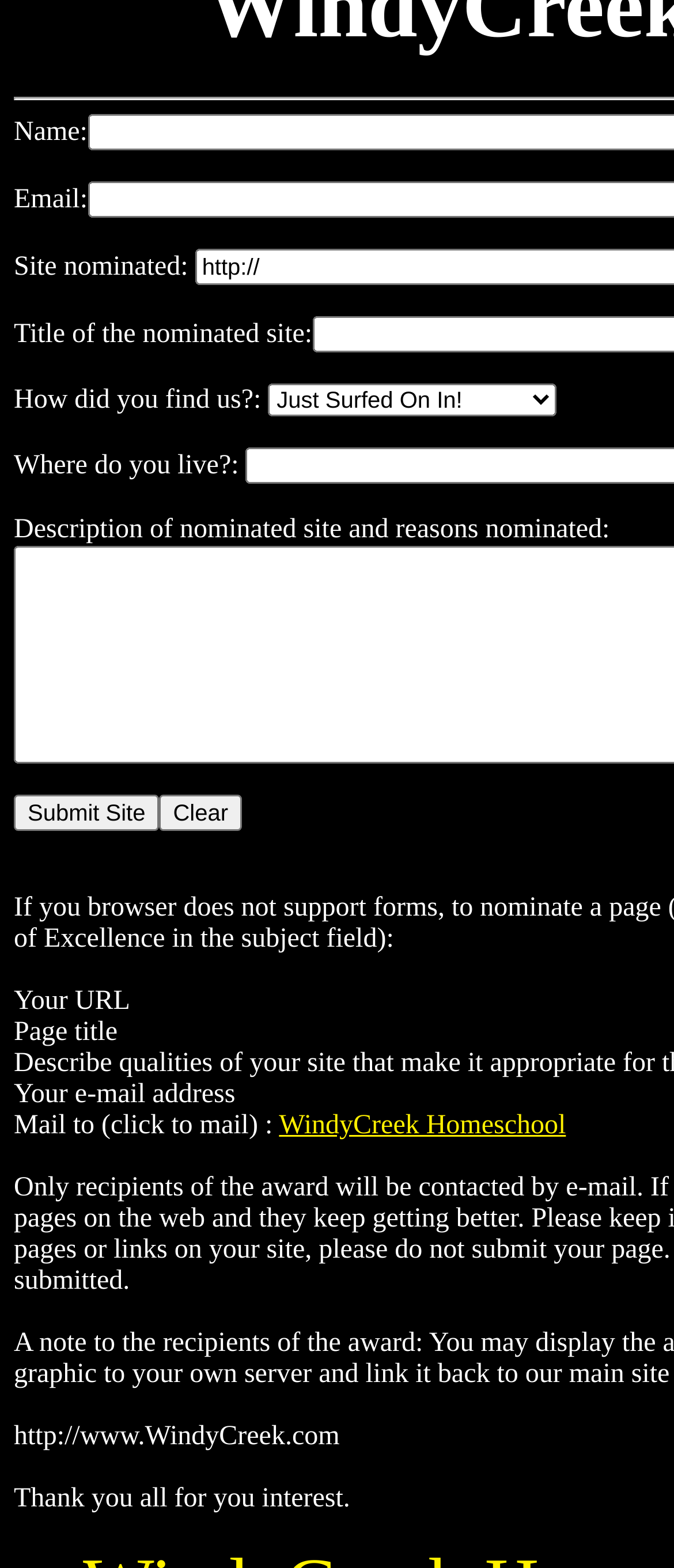Please examine the image and answer the question with a detailed explanation:
What is the purpose of this webpage?

Based on the various form fields and buttons, it appears that this webpage is designed to allow users to submit a site nomination, providing information such as the site's URL, title, and description, as well as the user's email address and location.